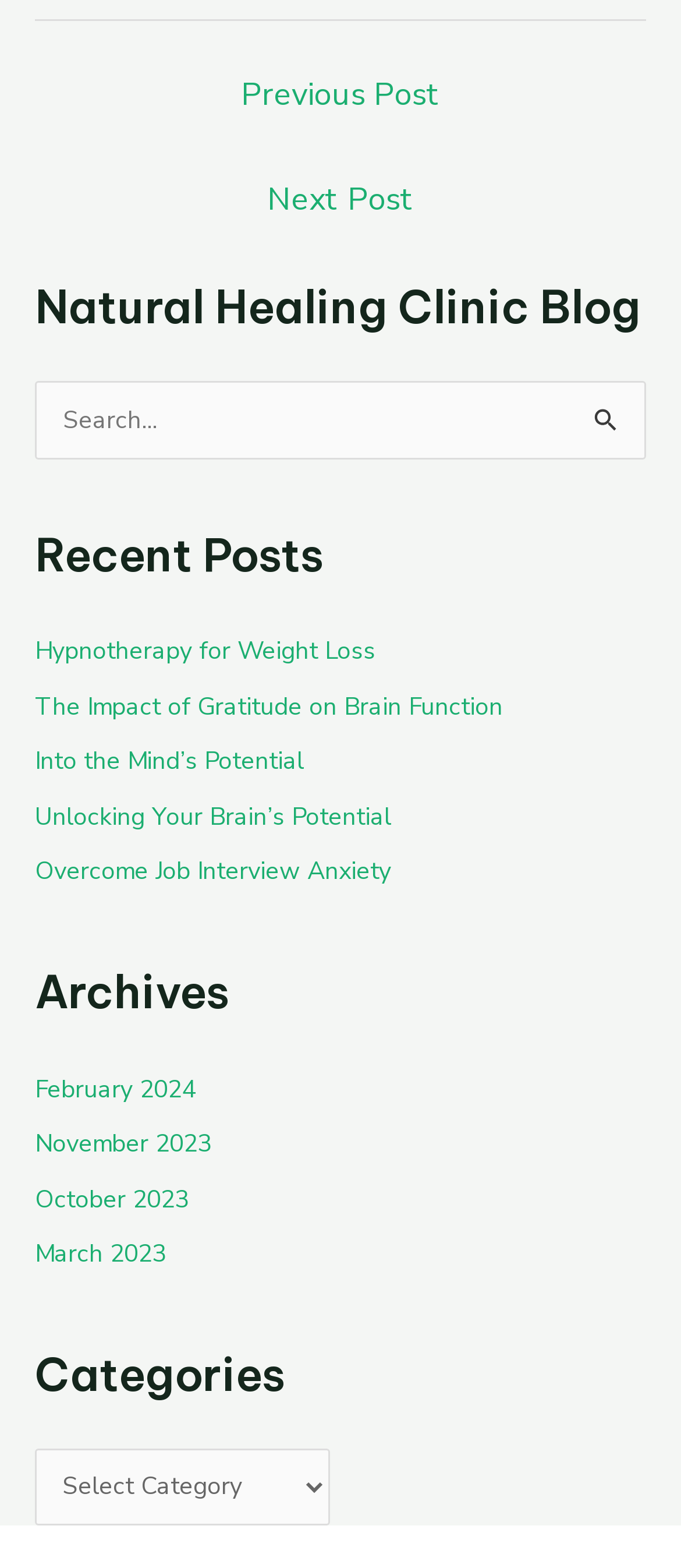What is the name of the clinic? Please answer the question using a single word or phrase based on the image.

Natural Healing Clinic